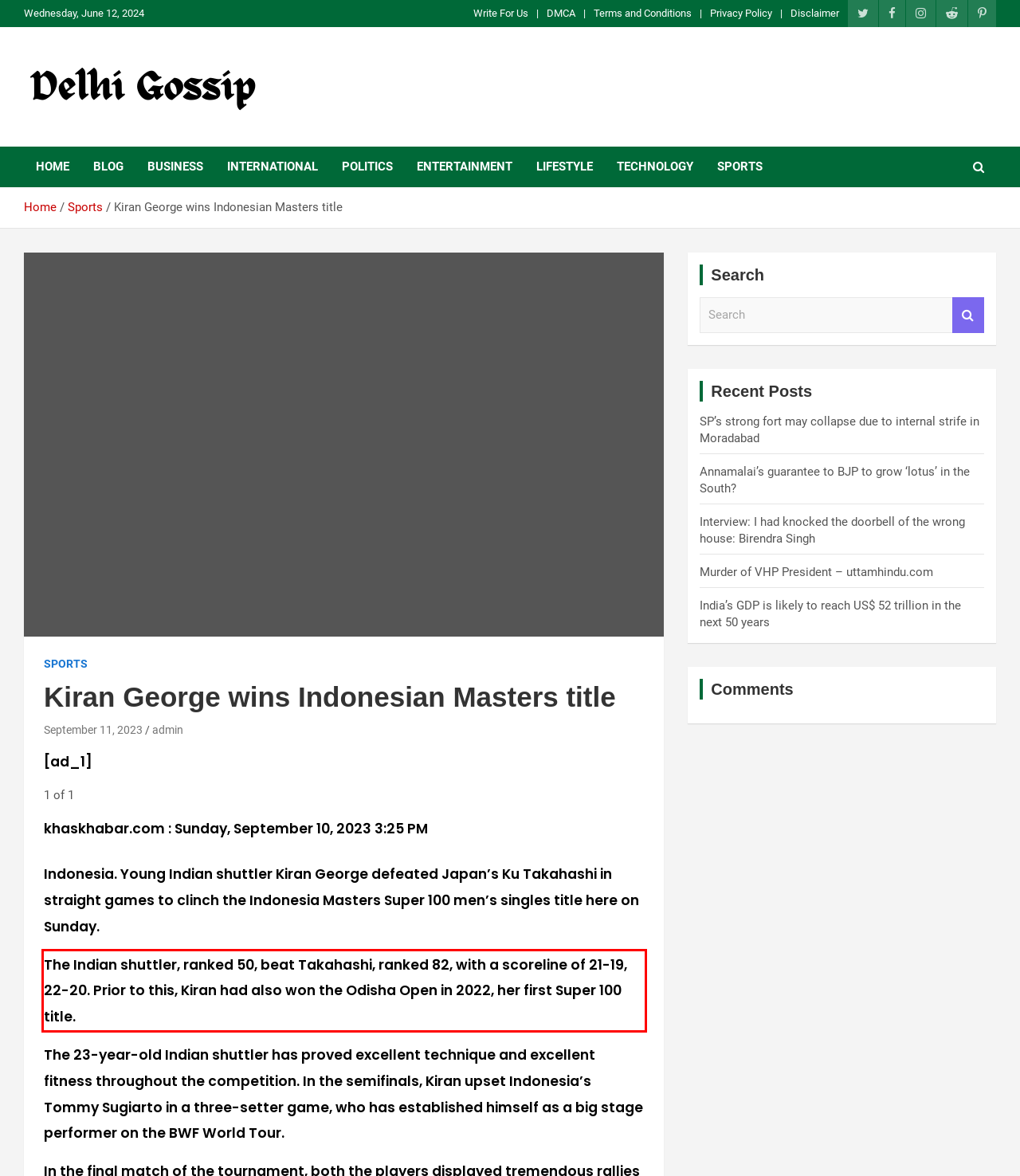Your task is to recognize and extract the text content from the UI element enclosed in the red bounding box on the webpage screenshot.

The Indian shuttler, ranked 50, beat Takahashi, ranked 82, with a scoreline of 21-19, 22-20. Prior to this, Kiran had also won the Odisha Open in 2022, her first Super 100 title.